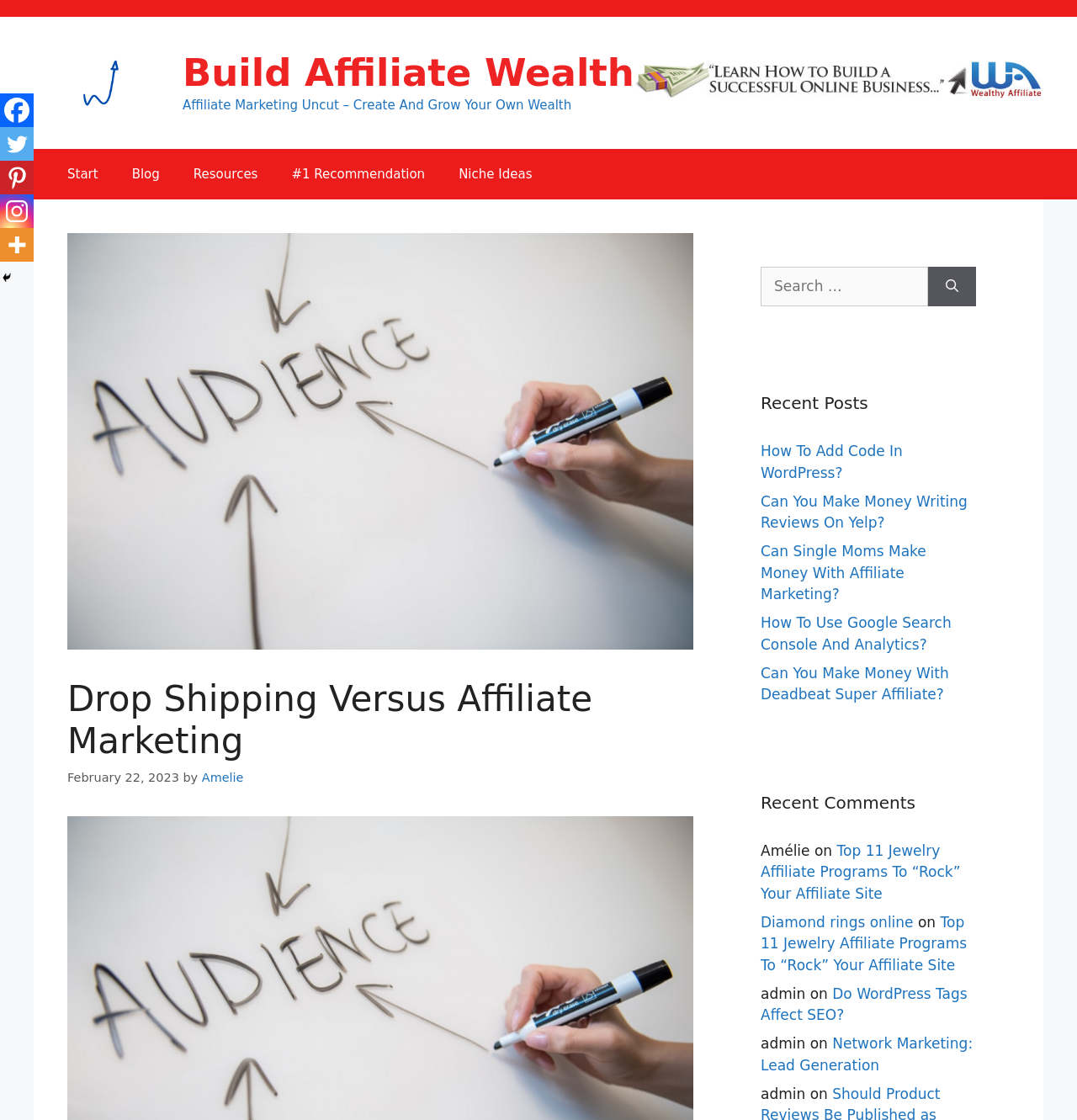Please find the bounding box coordinates of the clickable region needed to complete the following instruction: "Visit the 'Build Affiliate Wealth' page". The bounding box coordinates must consist of four float numbers between 0 and 1, i.e., [left, top, right, bottom].

[0.031, 0.066, 0.156, 0.081]